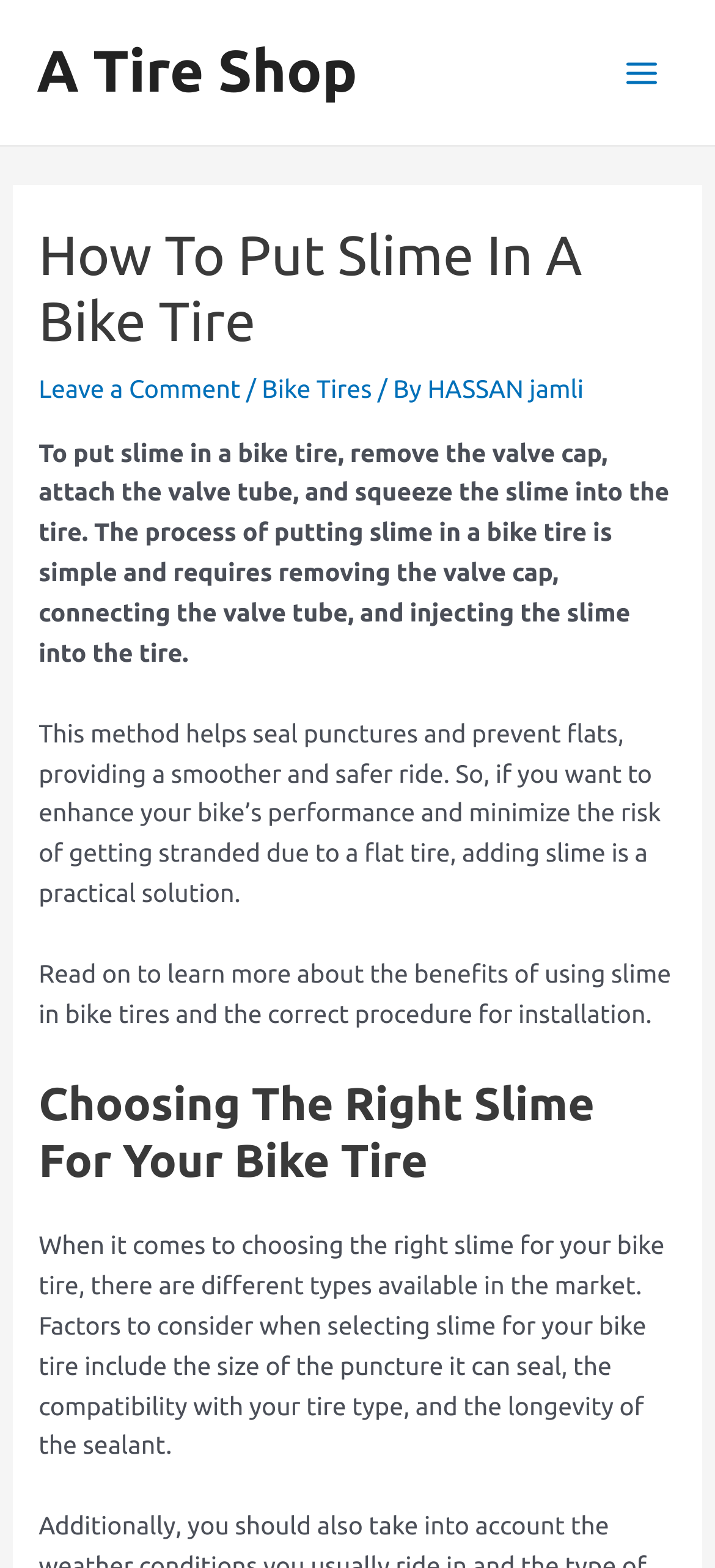Answer with a single word or phrase: 
What is the purpose of using slime in bike tires?

Seal punctures and prevent flats